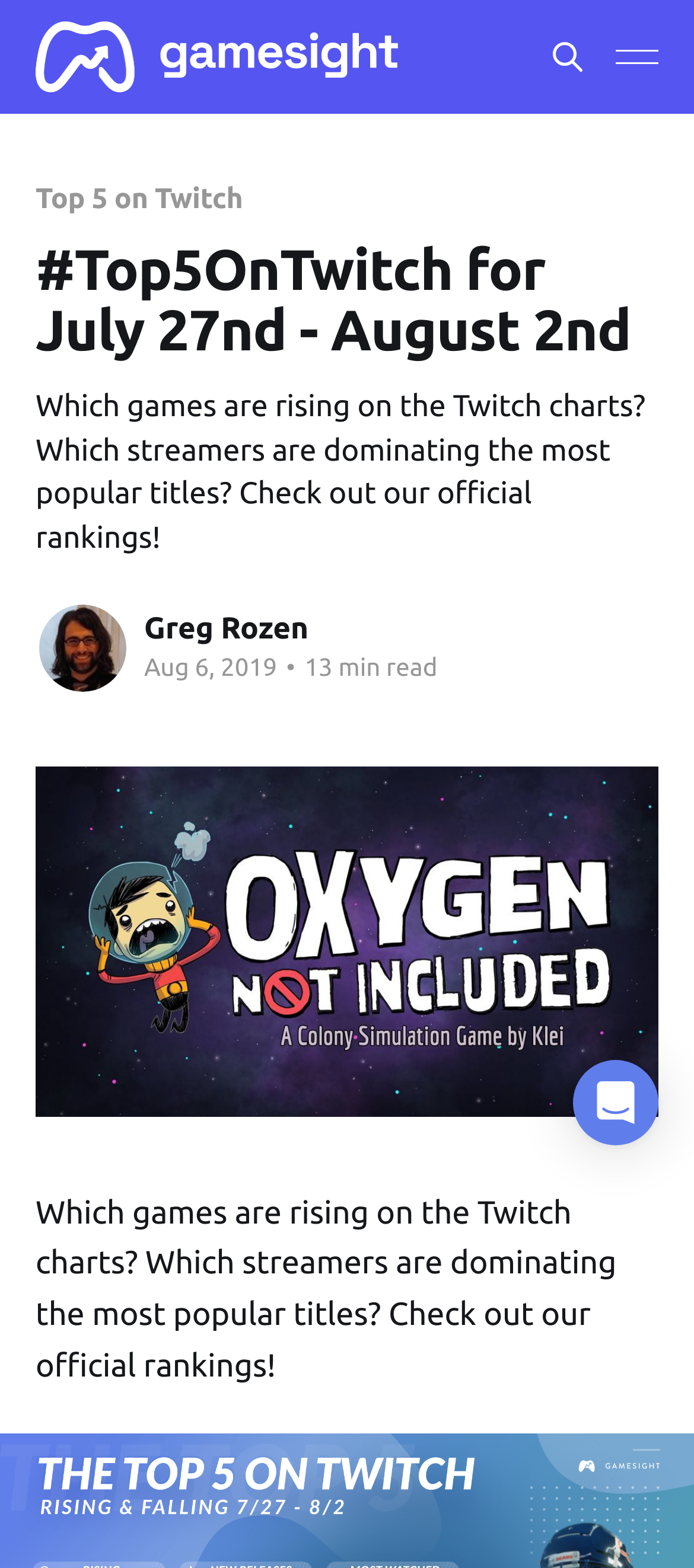Create a detailed description of the webpage's content and layout.

The webpage is focused on displaying the top 5 games on Twitch, with a prominent header "#Top5OnTwitch for July 27nd - August 2nd" at the top. Below the header, there is a brief description of the content, "Which games are rising on the Twitch charts? Which streamers are dominating the most popular titles? Check out our official rankings!".

On the top-left corner, there is a link to the "Gamesight Blog" accompanied by a small image. On the top-right corner, there are two buttons with icons, but no text. 

The main content is divided into sections, each featuring a streamer, including Greg Rozen. The section dedicated to Greg Rozen includes a link to his profile, an image of him, a heading with his name, and a timestamp "Aug 6, 2019". There is also a bullet point with the text "•" and a text indicating the read time "13 min read". 

Below the streamer's information, there is a large figure, likely an image, that takes up most of the width of the page. 

At the bottom of the page, there is a button to "Open Intercom Messenger" with an accompanying image.